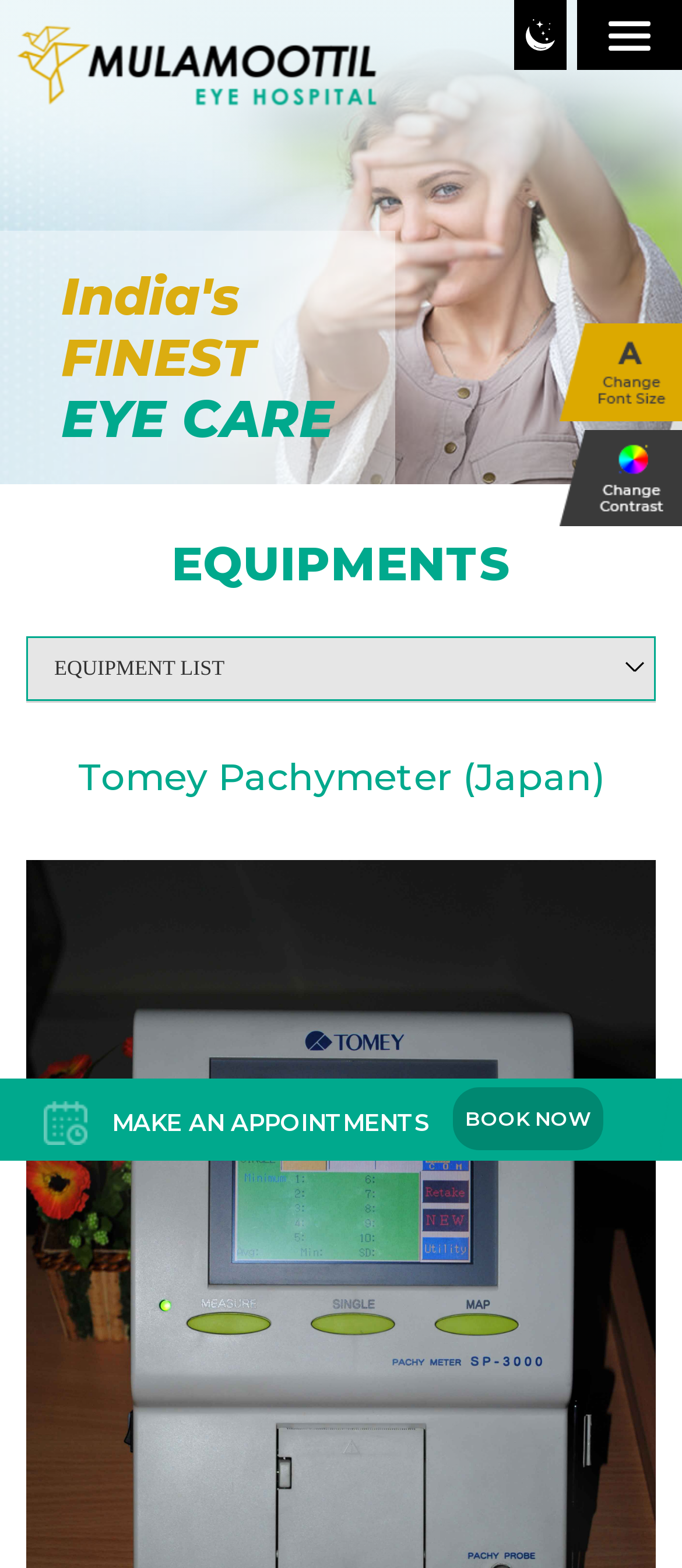Determine the coordinates of the bounding box that should be clicked to complete the instruction: "View EQUIPMENT LIST". The coordinates should be represented by four float numbers between 0 and 1: [left, top, right, bottom].

[0.041, 0.406, 0.959, 0.445]